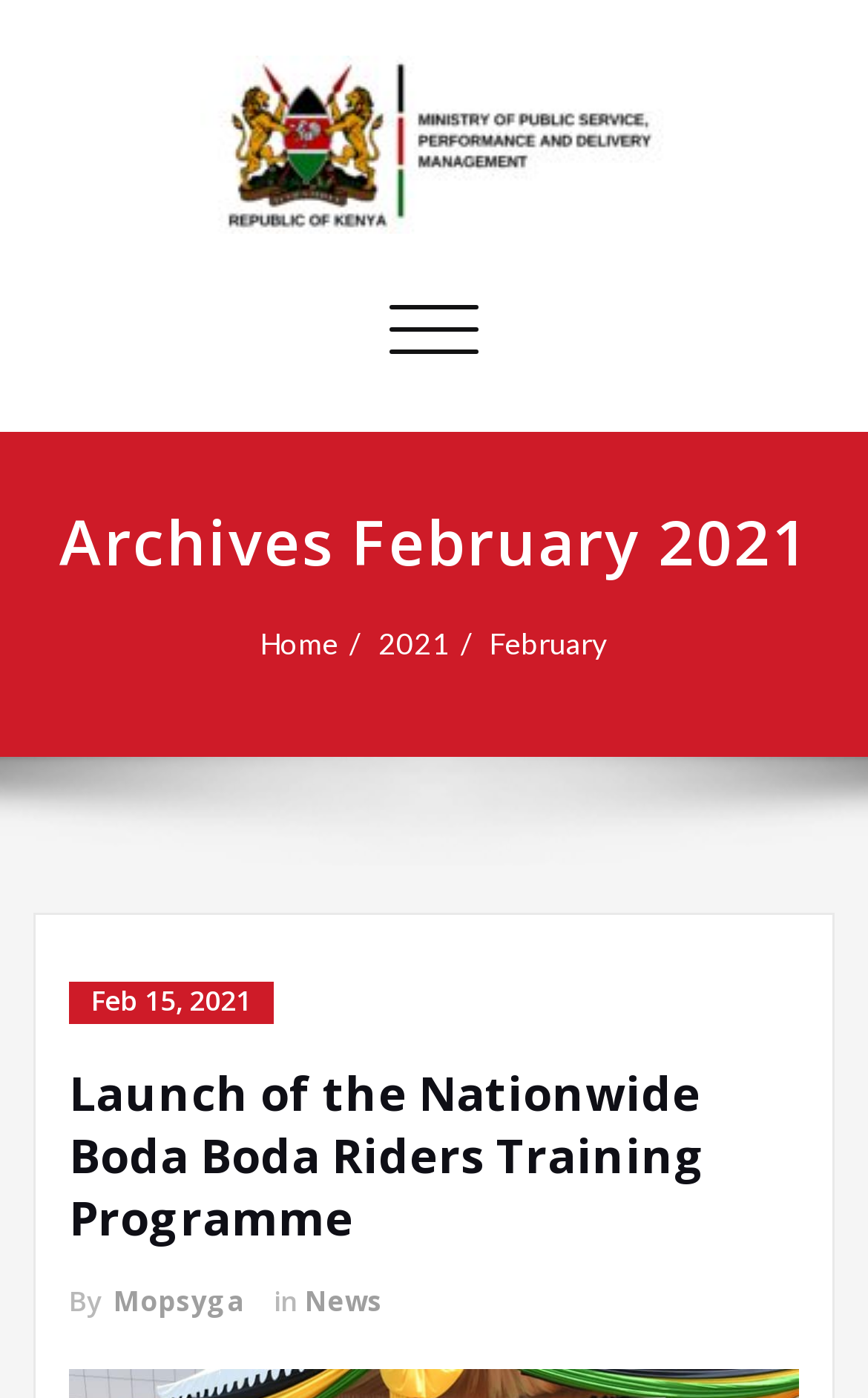Pinpoint the bounding box coordinates of the area that should be clicked to complete the following instruction: "Toggle navigation". The coordinates must be given as four float numbers between 0 and 1, i.e., [left, top, right, bottom].

[0.446, 0.202, 0.554, 0.269]